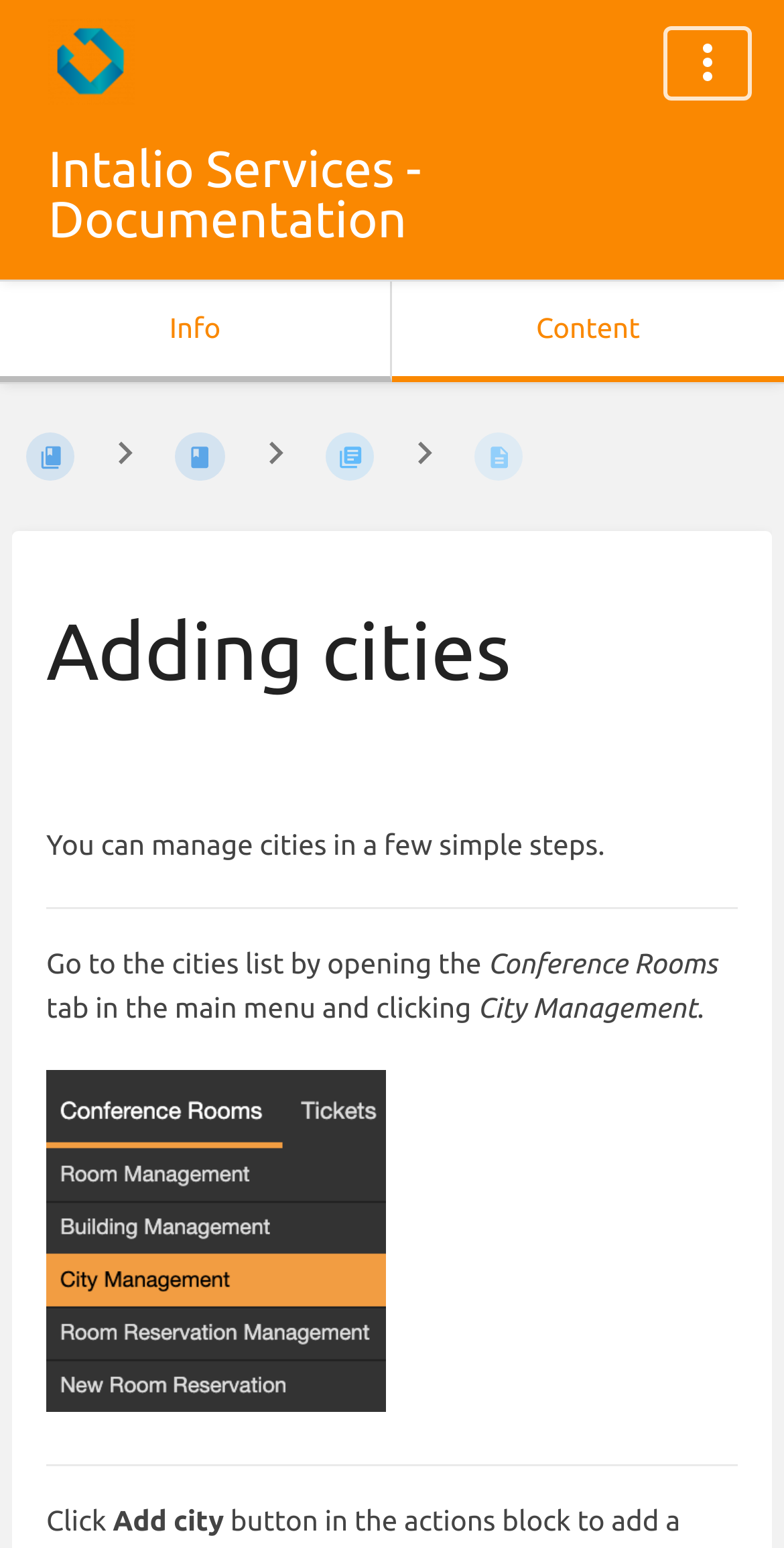Extract the bounding box of the UI element described as: "Administration".

[0.397, 0.27, 0.495, 0.32]